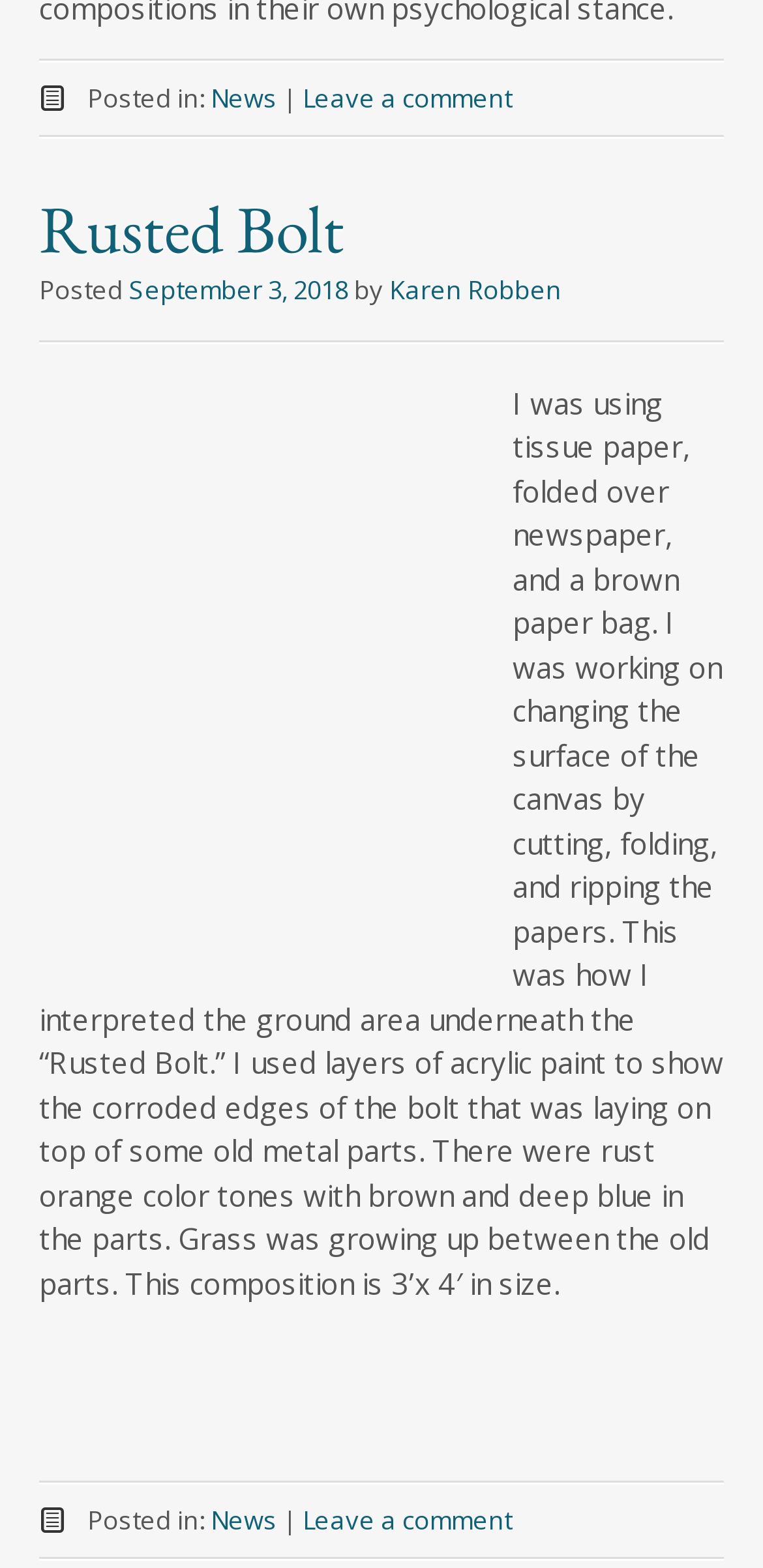Provide a single word or phrase answer to the question: 
What is the category of the article?

News